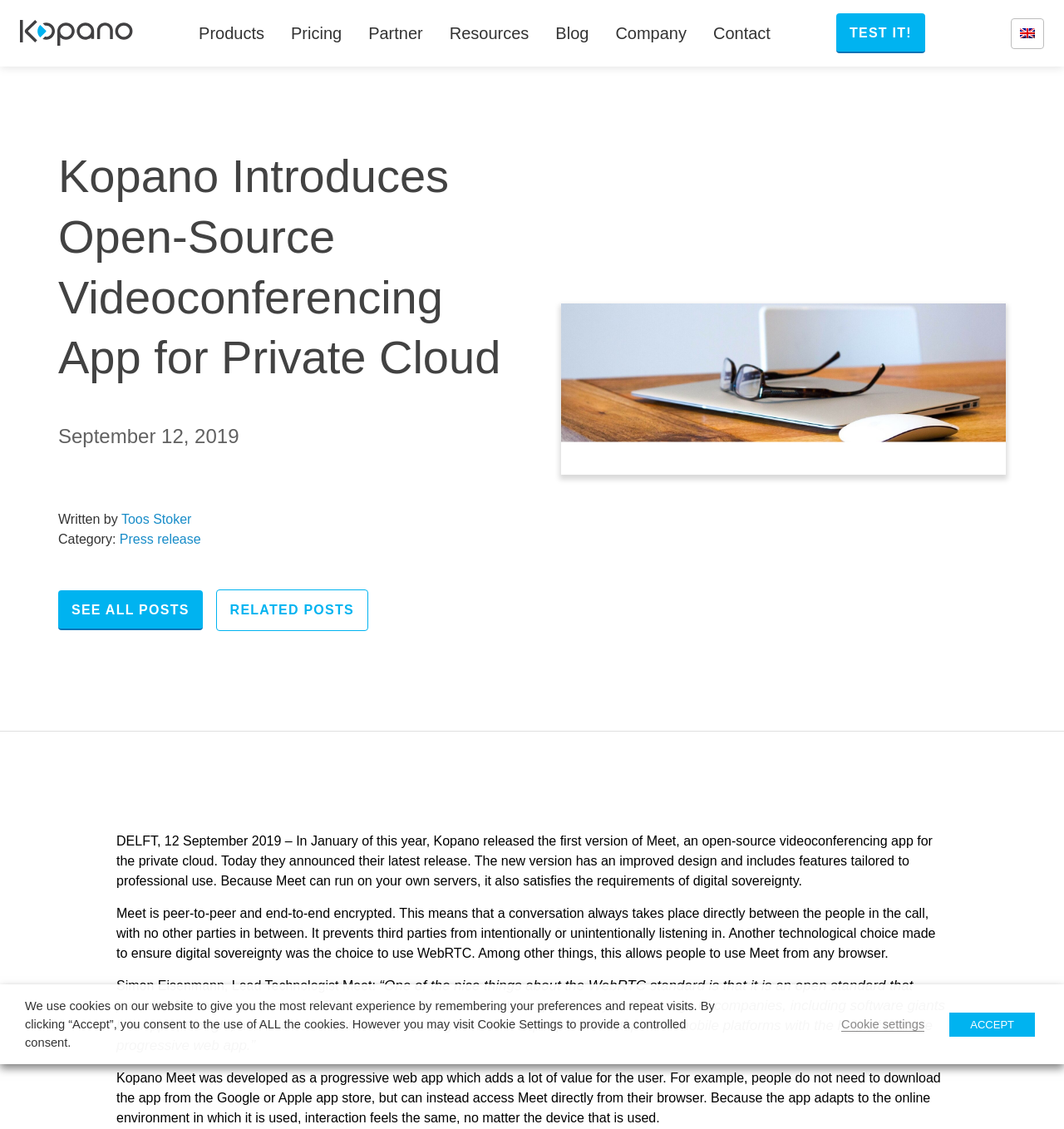What is the name of the videoconferencing app?
Respond to the question with a single word or phrase according to the image.

Meet